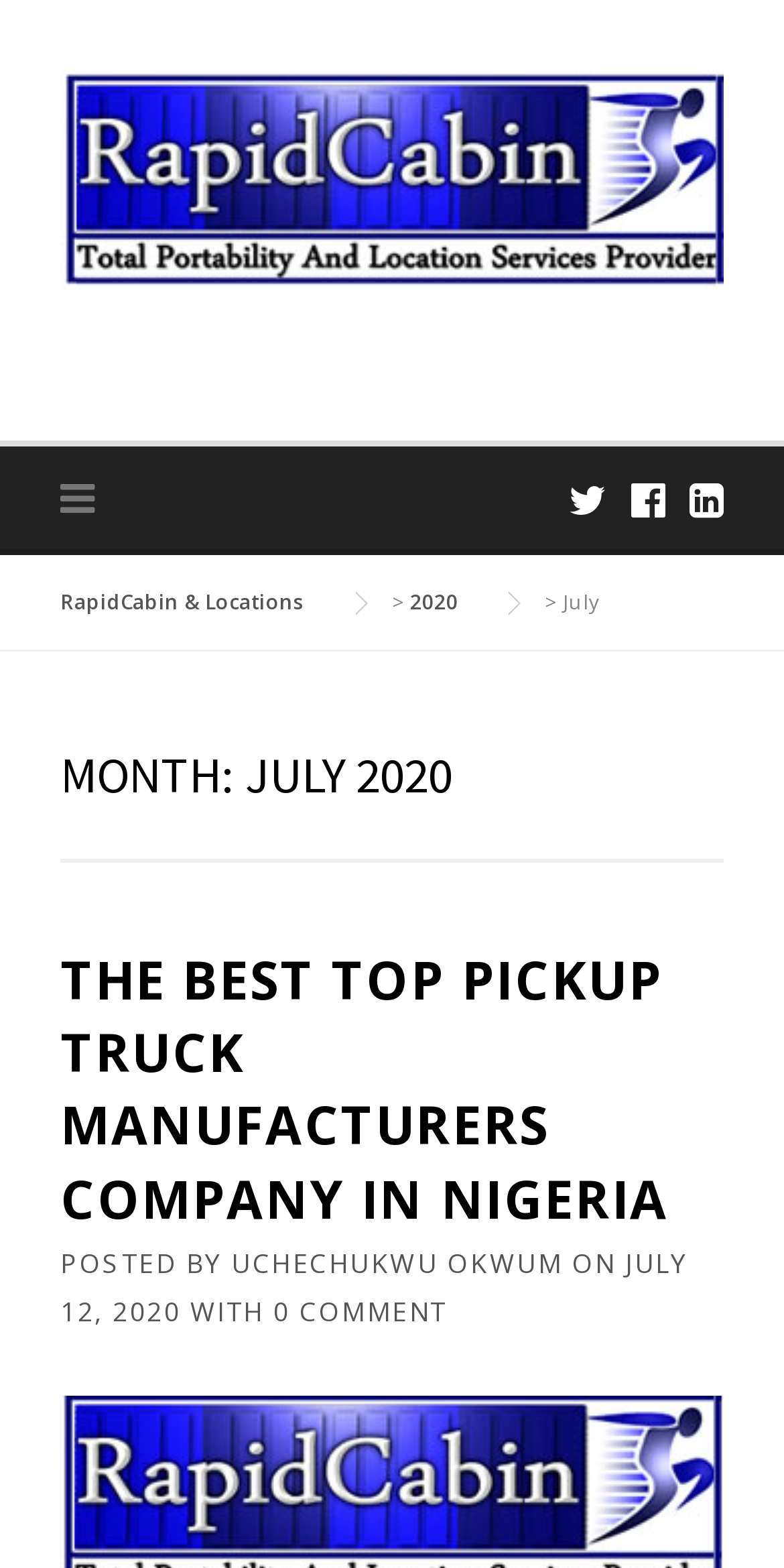Who is the author of the post?
Using the image as a reference, give a one-word or short phrase answer.

UCHECHUKWU OKWUM